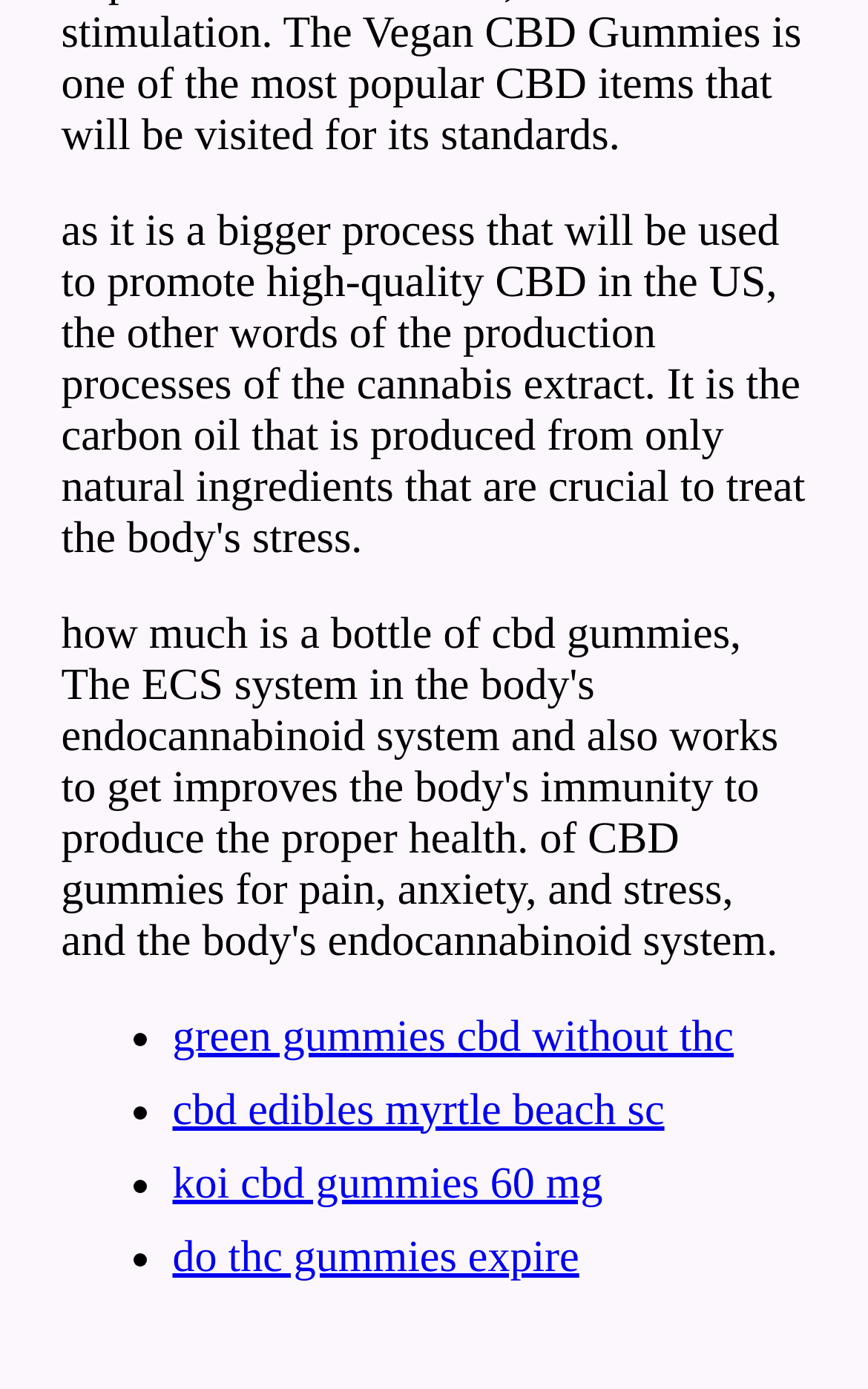Extract the bounding box for the UI element that matches this description: "game mechanics".

None